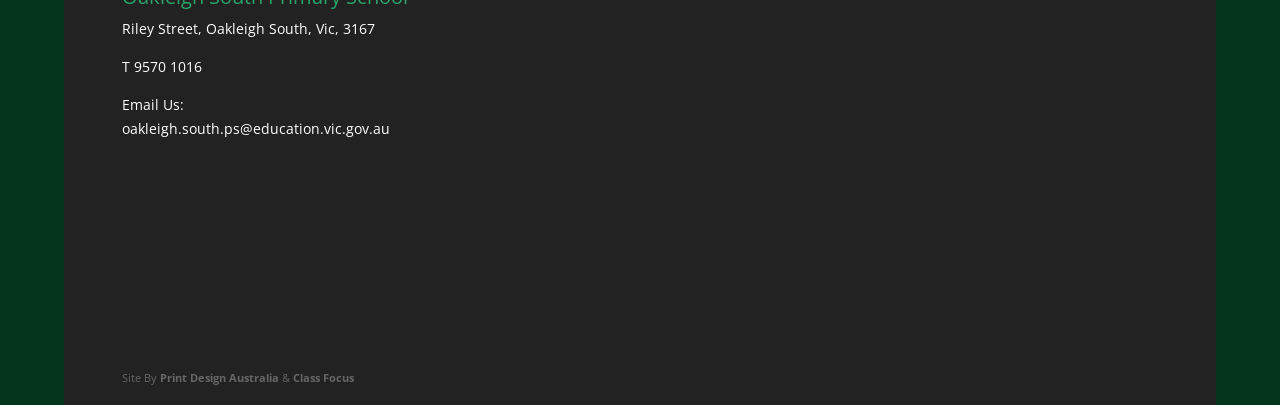Determine the bounding box coordinates for the UI element matching this description: "oakleigh.south.ps@education.vic.gov.au".

[0.095, 0.293, 0.304, 0.34]